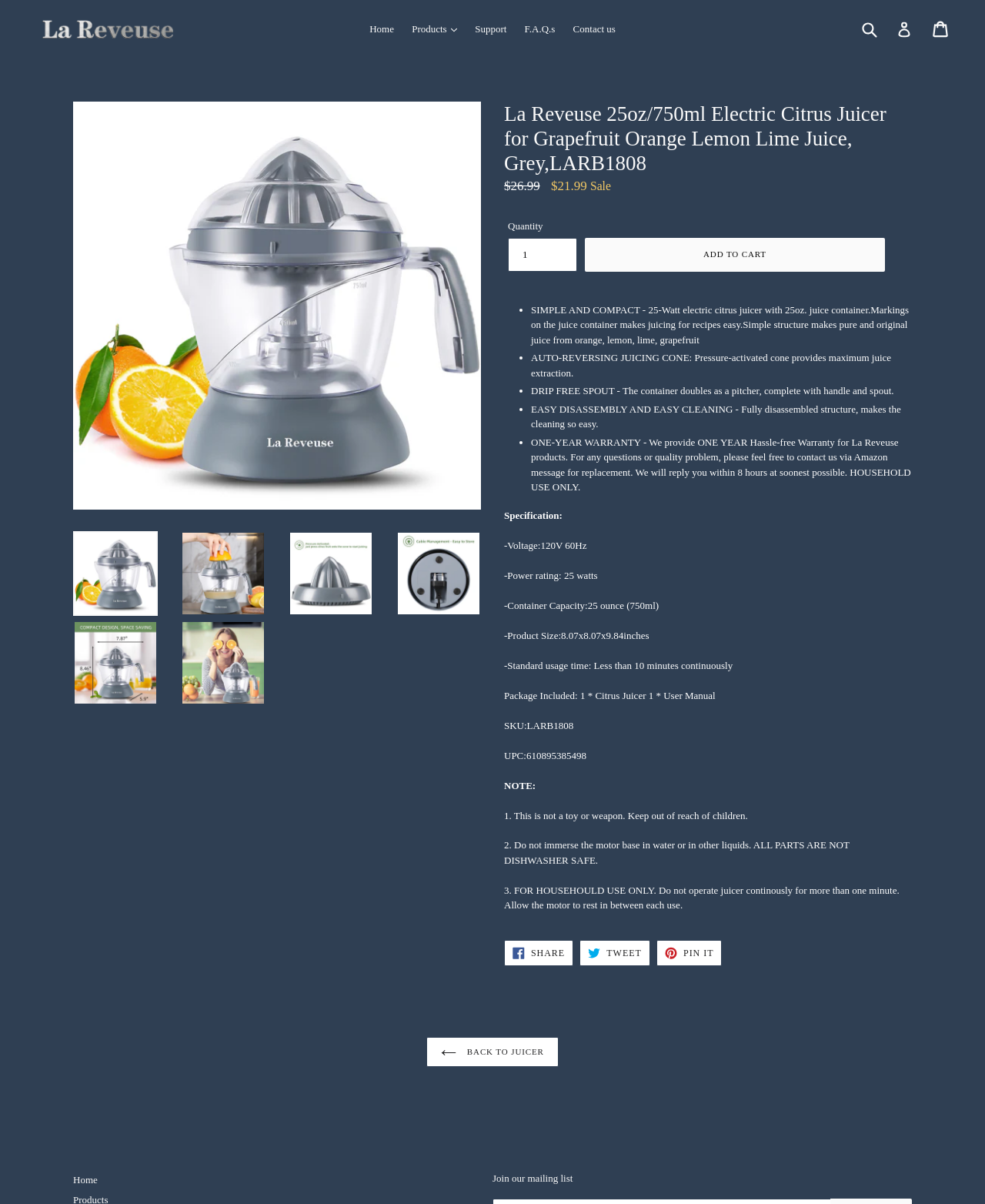Extract the bounding box coordinates of the UI element described: "parent_node: Submit aria-label="Search" name="q" placeholder="Search"". Provide the coordinates in the format [left, top, right, bottom] with values ranging from 0 to 1.

[0.871, 0.012, 0.914, 0.036]